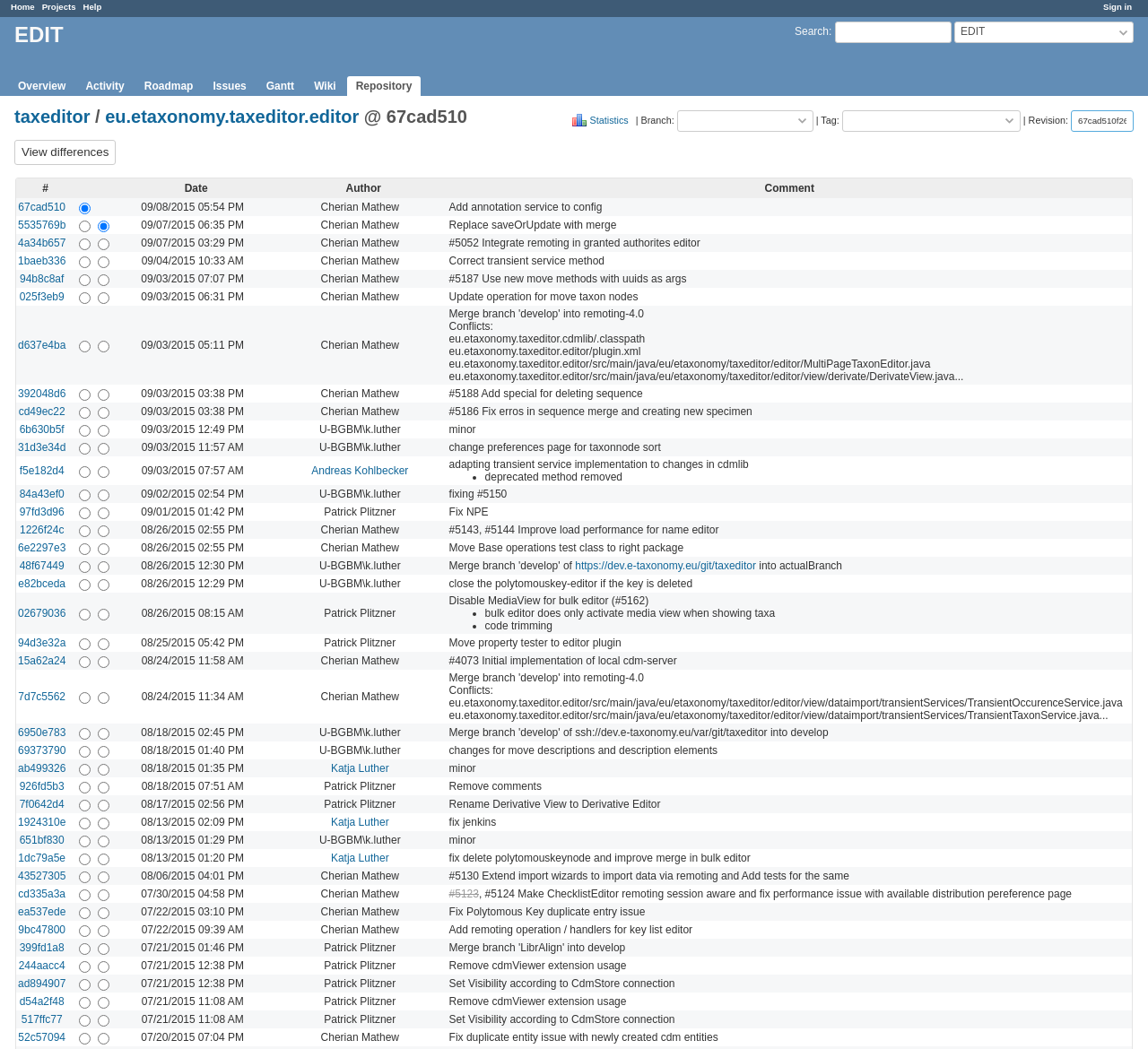What is the current branch?
Could you answer the question in a detailed manner, providing as much information as possible?

I can see a combobox with the label 'Branch:' and the current selected value is '67cad510'. This indicates that the current branch is '67cad510'.